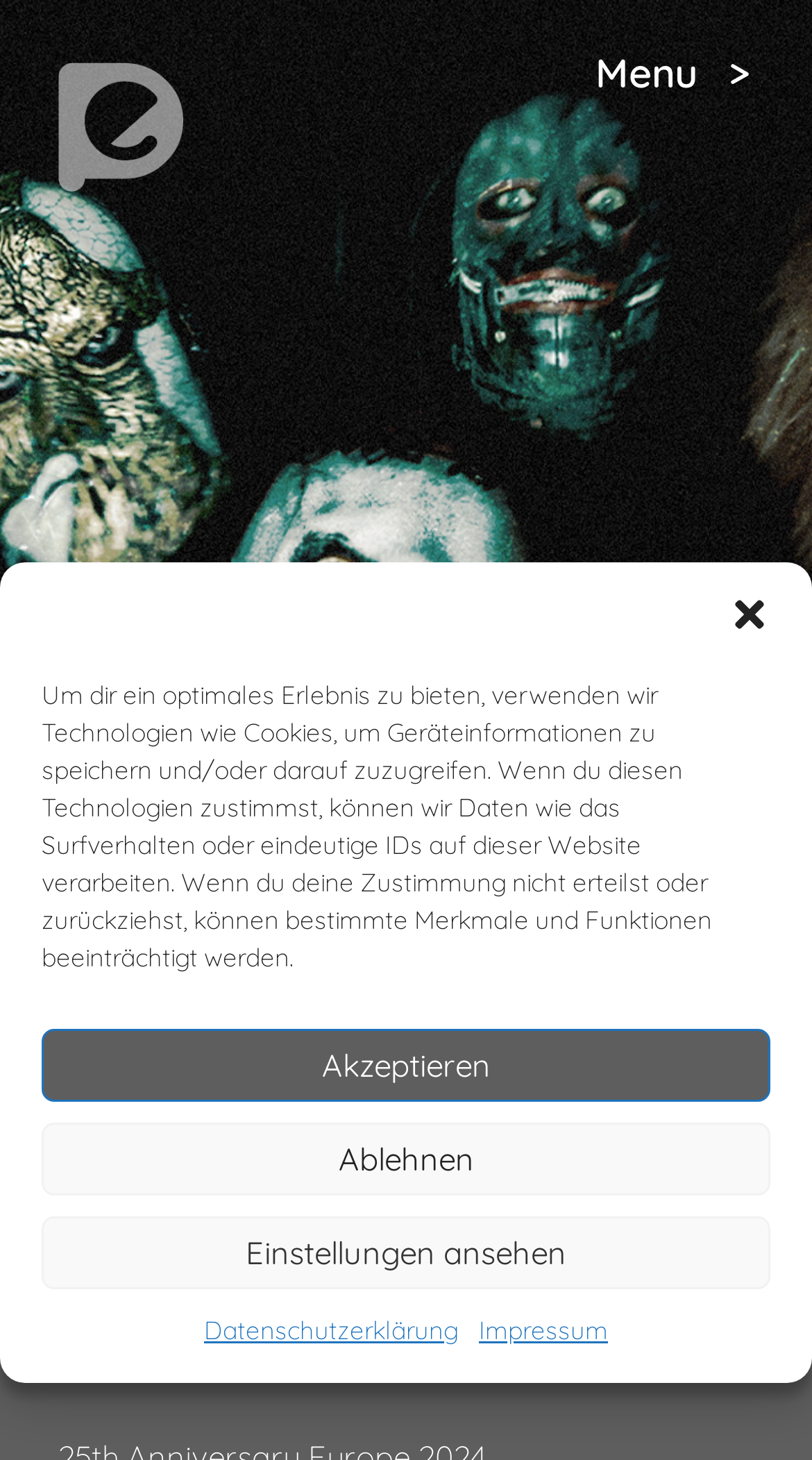Given the webpage screenshot, identify the bounding box of the UI element that matches this description: "alt="PRIME ENTERTAINMENT"".

[0.072, 0.043, 0.264, 0.143]